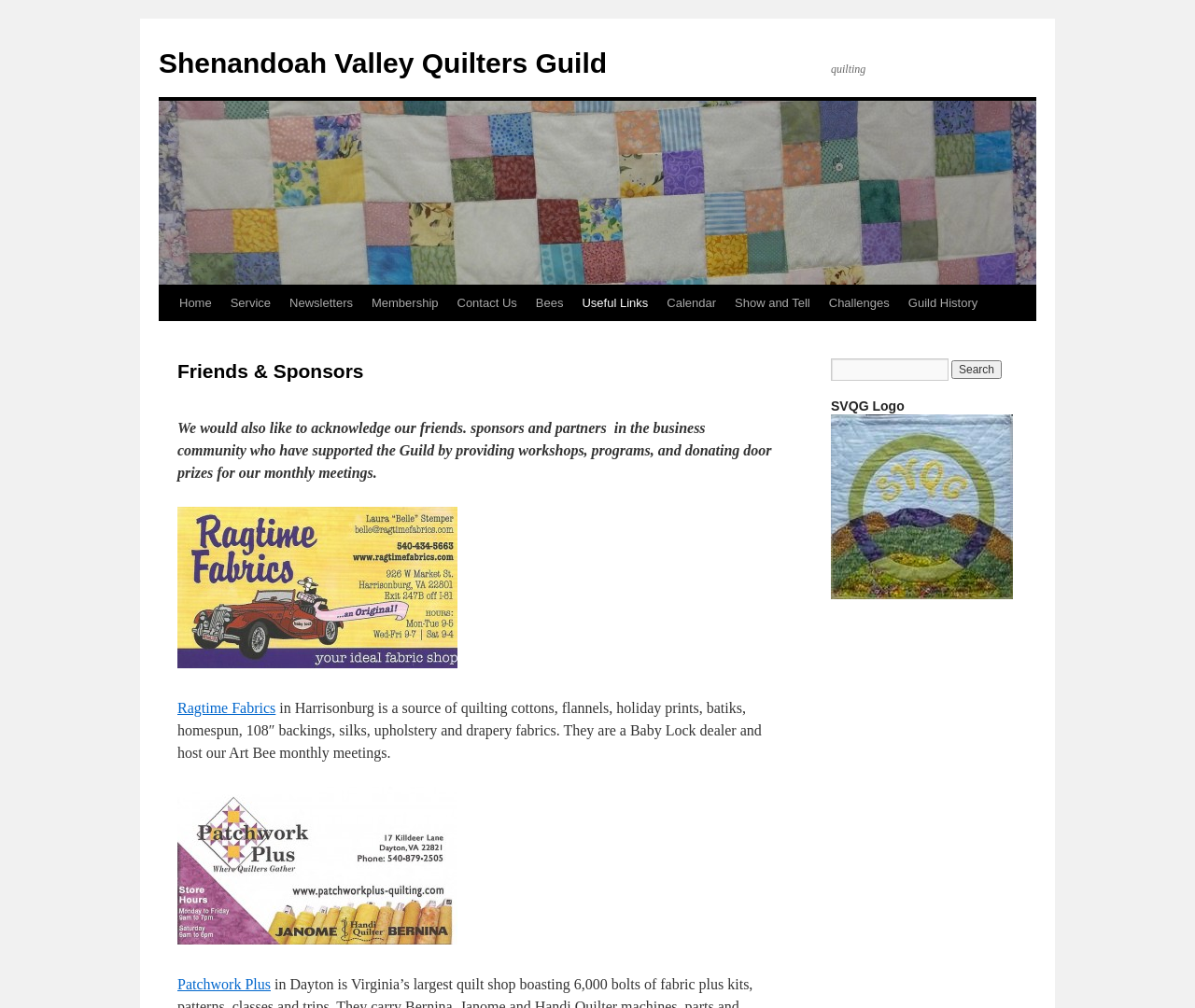Describe all visible elements and their arrangement on the webpage.

The webpage is about the Friends and Sponsors of the Shenandoah Valley Quilters Guild. At the top left, there is a link to the guild's homepage. Below it, there are several links to different sections of the website, including Home, Service, Newsletters, Membership, Contact Us, Bees, Useful Links, Calendar, Show and Tell, Challenges, and Guild History.

The main content of the page is divided into two sections. On the left, there is a heading "Friends & Sponsors" followed by a paragraph of text acknowledging the guild's friends, sponsors, and partners in the business community. Below this text, there are links to several sponsors, including Ragtime Fabrics and Patchwork Plus, each accompanied by a small image and a brief description of the business.

On the right side of the page, there is a search bar with a textbox and a "Search" button. Above the search bar, there is an image of the SVQG logo. At the top right, there is a small text "quilting".